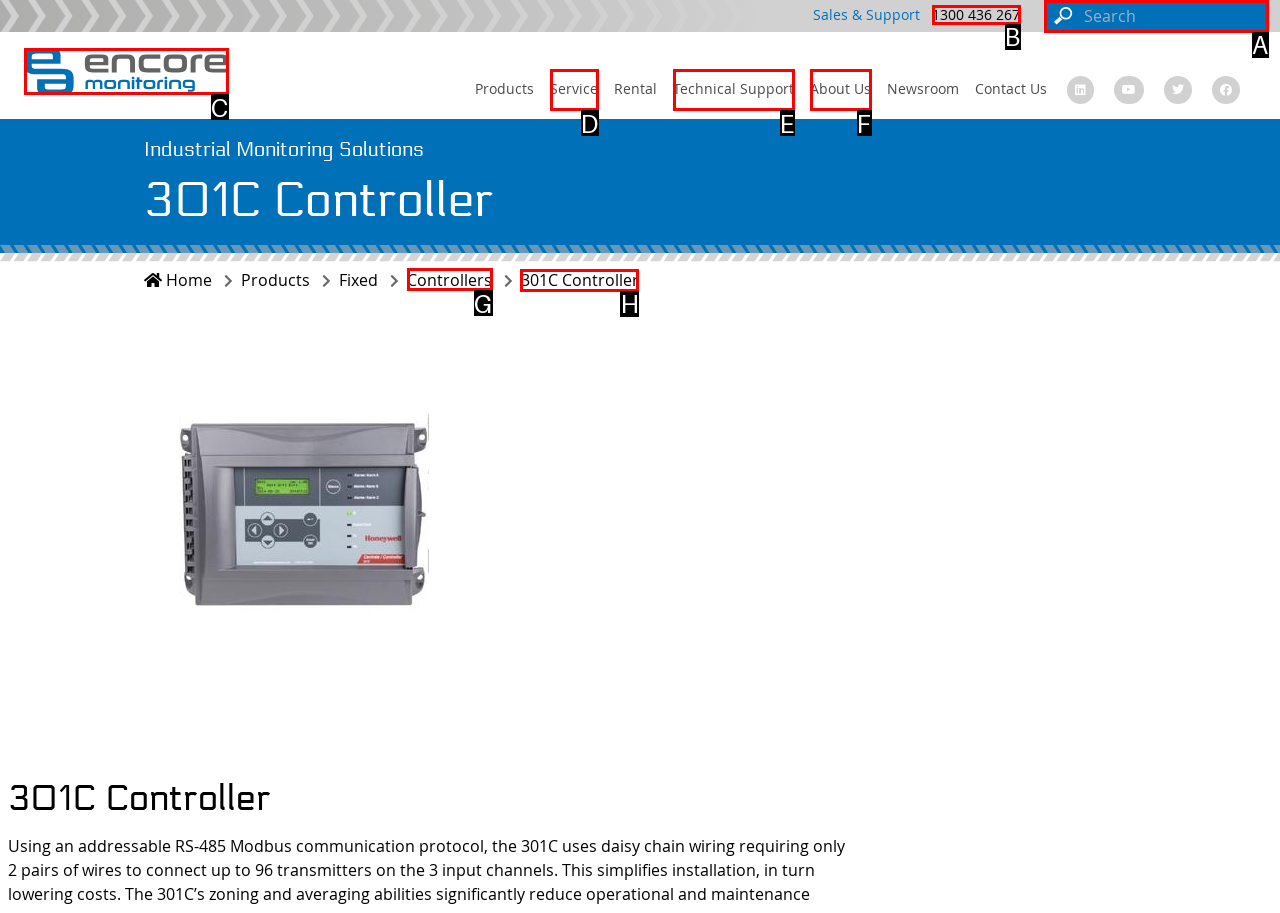Determine which UI element you should click to perform the task: Learn about the 301C Controller
Provide the letter of the correct option from the given choices directly.

H